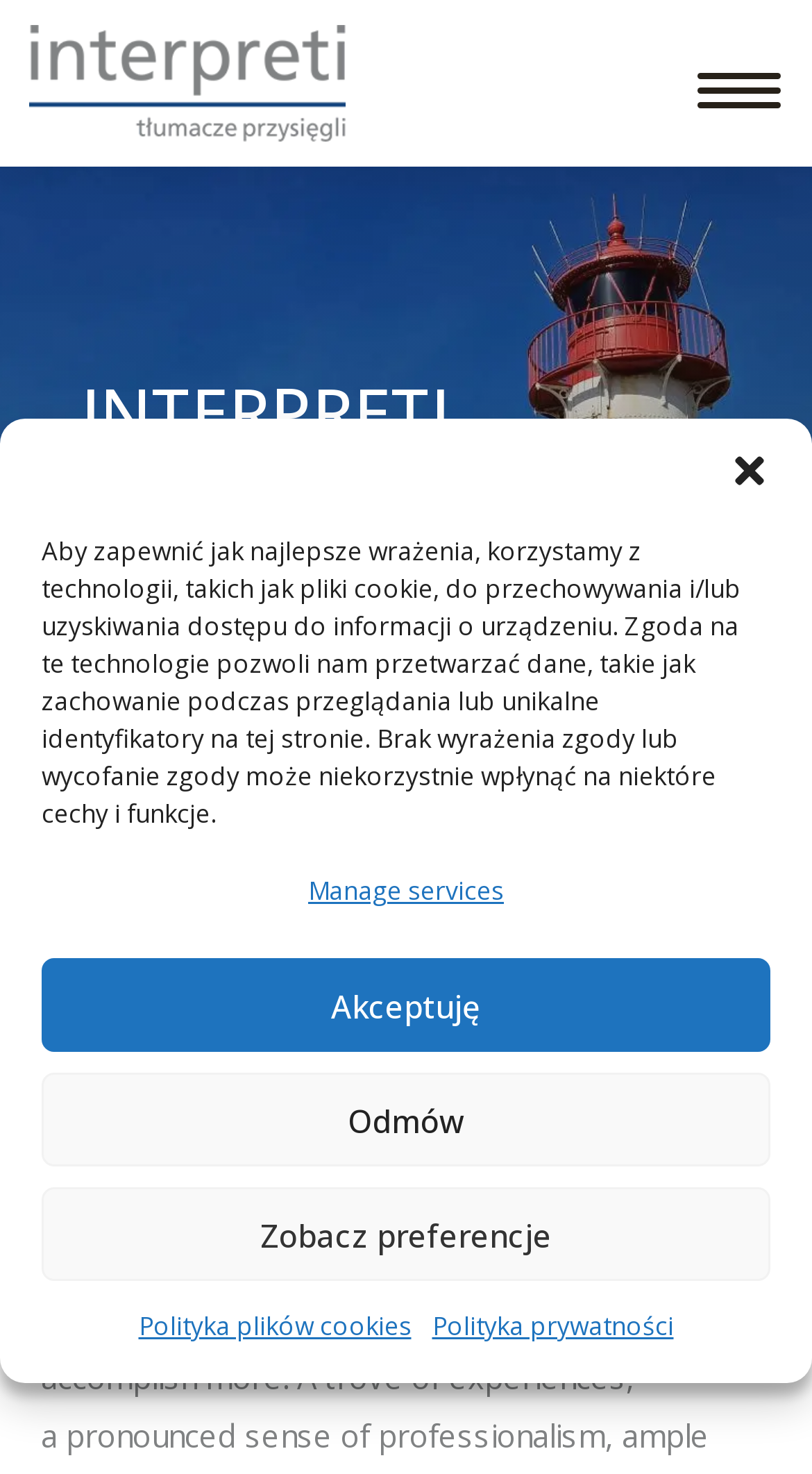What is the purpose of the cookie consent dialog?
Answer with a single word or phrase, using the screenshot for reference.

To obtain user consent